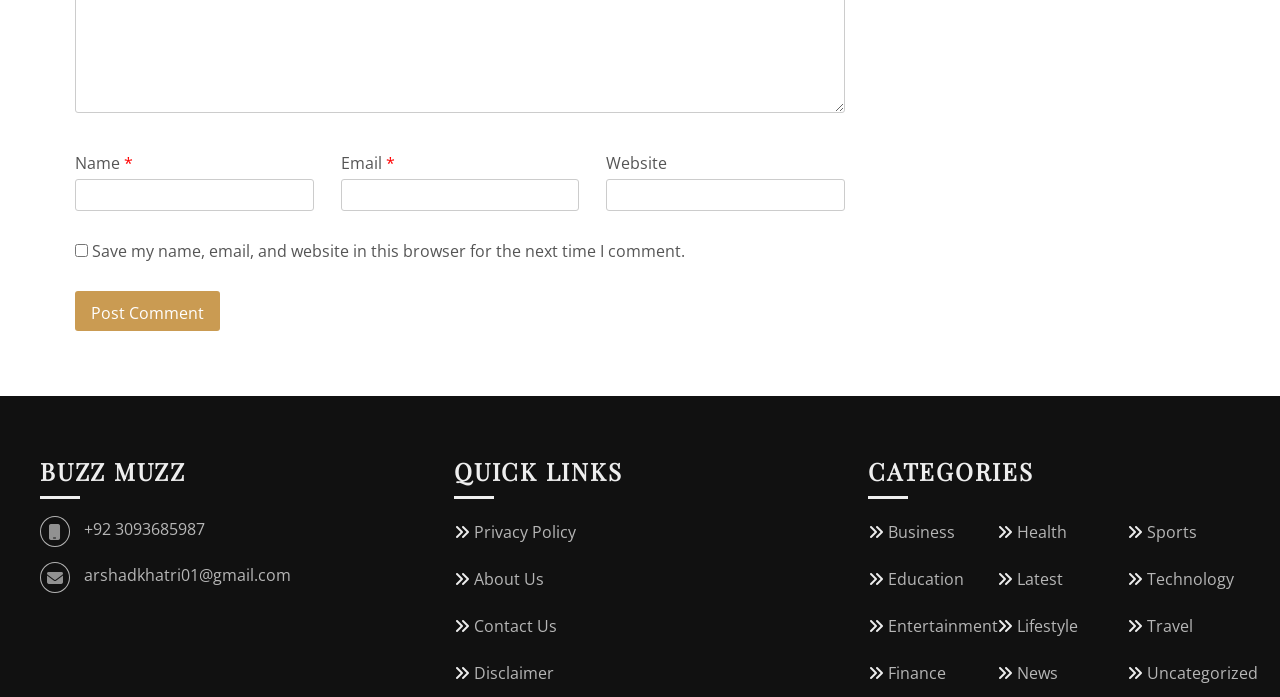Determine the bounding box coordinates of the element's region needed to click to follow the instruction: "Click the Post Comment button". Provide these coordinates as four float numbers between 0 and 1, formatted as [left, top, right, bottom].

[0.059, 0.418, 0.172, 0.475]